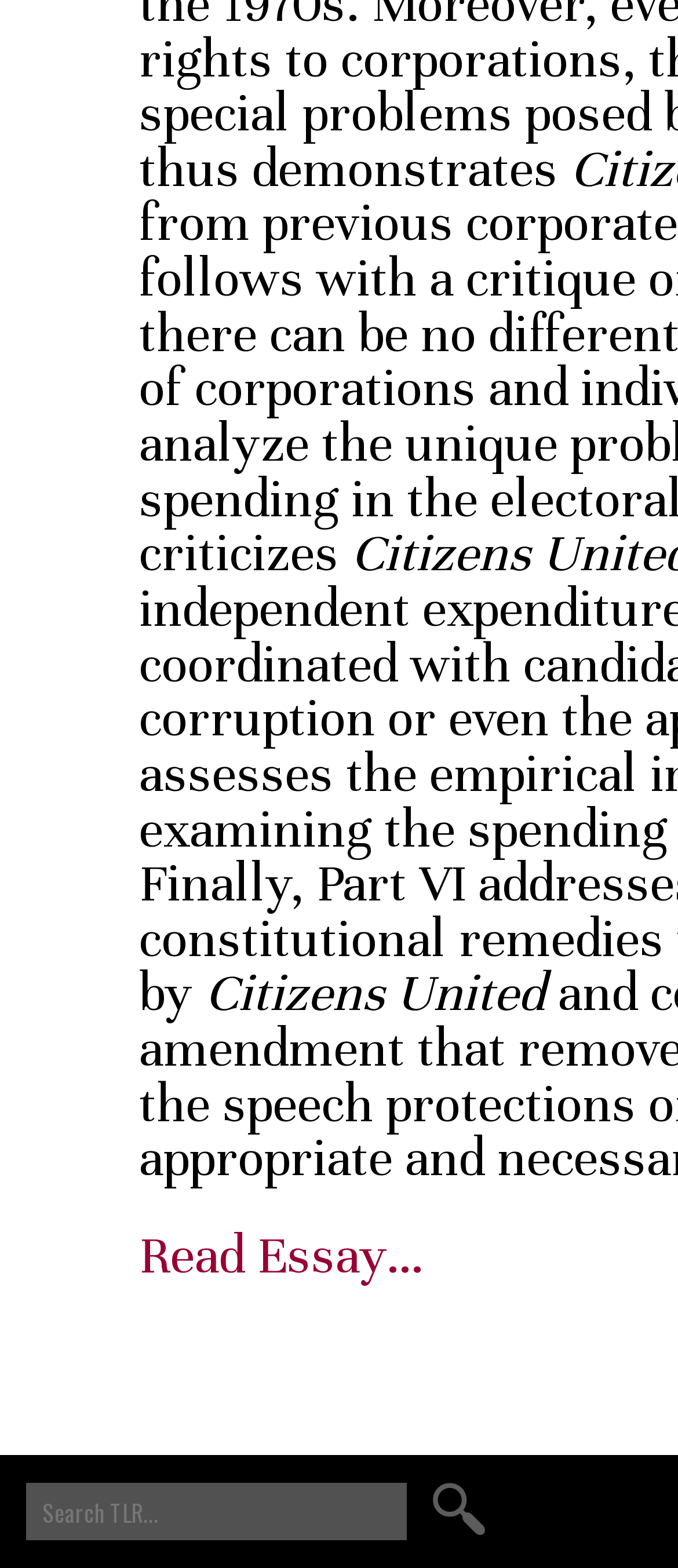Using the provided element description: "Back to news list", determine the bounding box coordinates of the corresponding UI element in the screenshot.

None